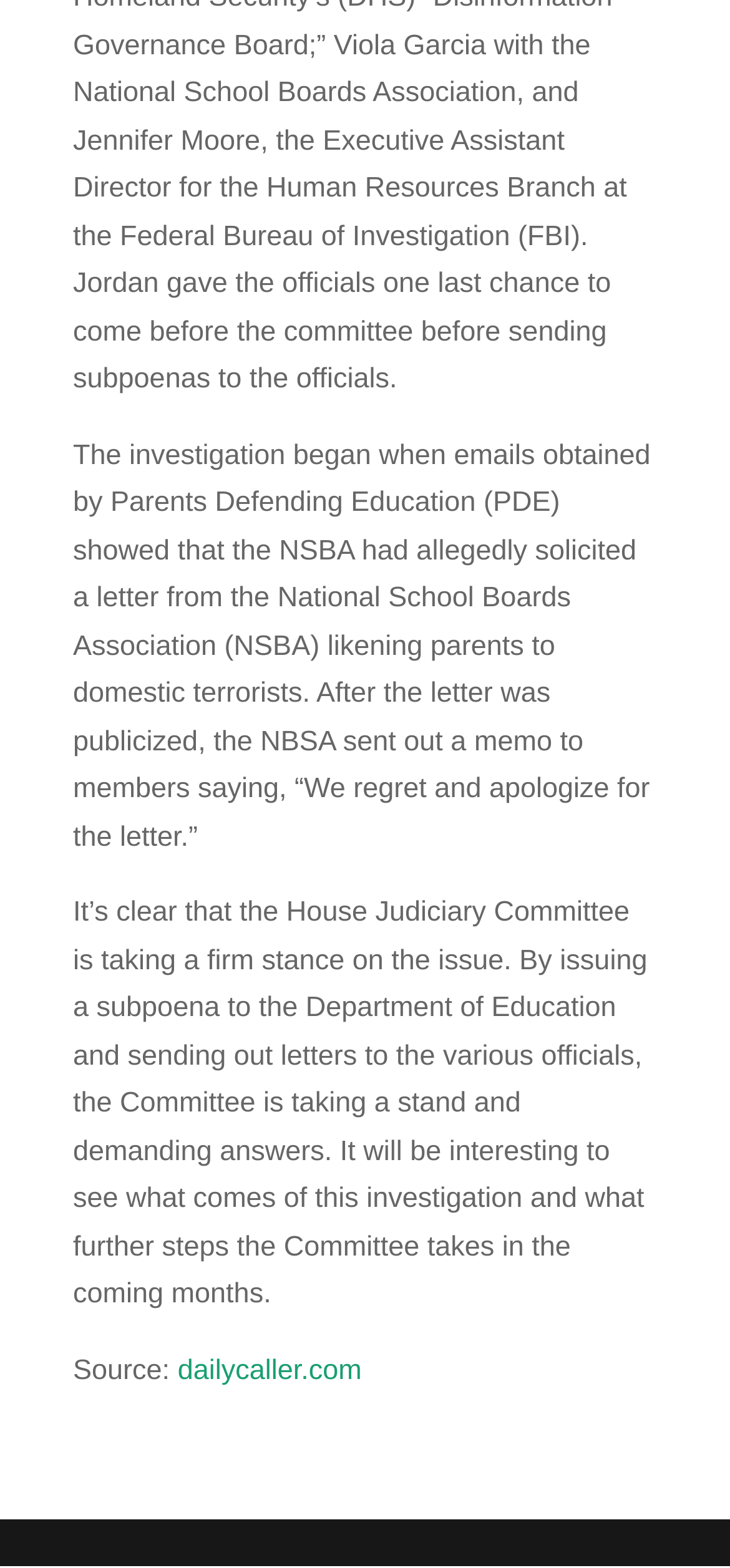Bounding box coordinates should be in the format (top-left x, top-left y, bottom-right x, bottom-right y) and all values should be floating point numbers between 0 and 1. Determine the bounding box coordinate for the UI element described as: name="s" placeholder="Search..."

None